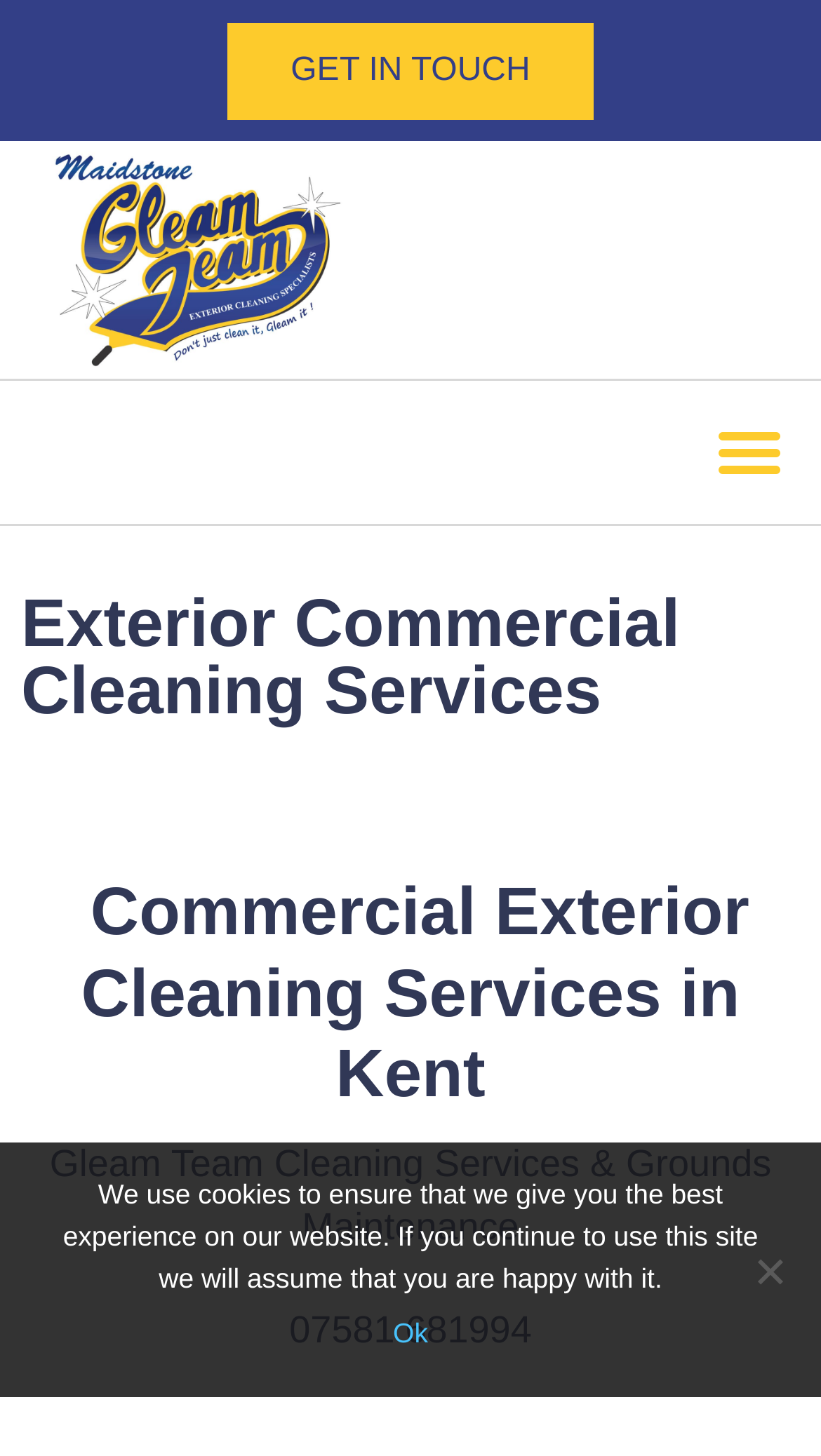Construct a comprehensive description capturing every detail on the webpage.

The webpage is about commercial exterior cleaning services, specifically highlighting power washing and low-pressure soft washing for businesses in Kent, London, and the Southeast. 

At the top of the page, there is a link to "GET IN TOUCH" positioned almost centrally, with a link to "exterior-cleaning-services-kent" located to its left, accompanied by an image with the same name. A "Menu Toggle" button is situated at the top right corner of the page.

Below these elements, there are two headings. The first heading, "Exterior Commercial Cleaning Services", is followed by a more specific heading, "Commercial Exterior Cleaning Services in Kent". 

Towards the bottom of the page, there is a section with the company name, "Gleam Team Cleaning Services & Grounds Maintenance", and a phone number, "07581 681994", positioned to its right.

A "Cookie Notice" dialog is located at the bottom of the page, spanning its entire width. The dialog contains a message about the use of cookies on the website, with an "Ok" link to acknowledge and a "No" option to decline.